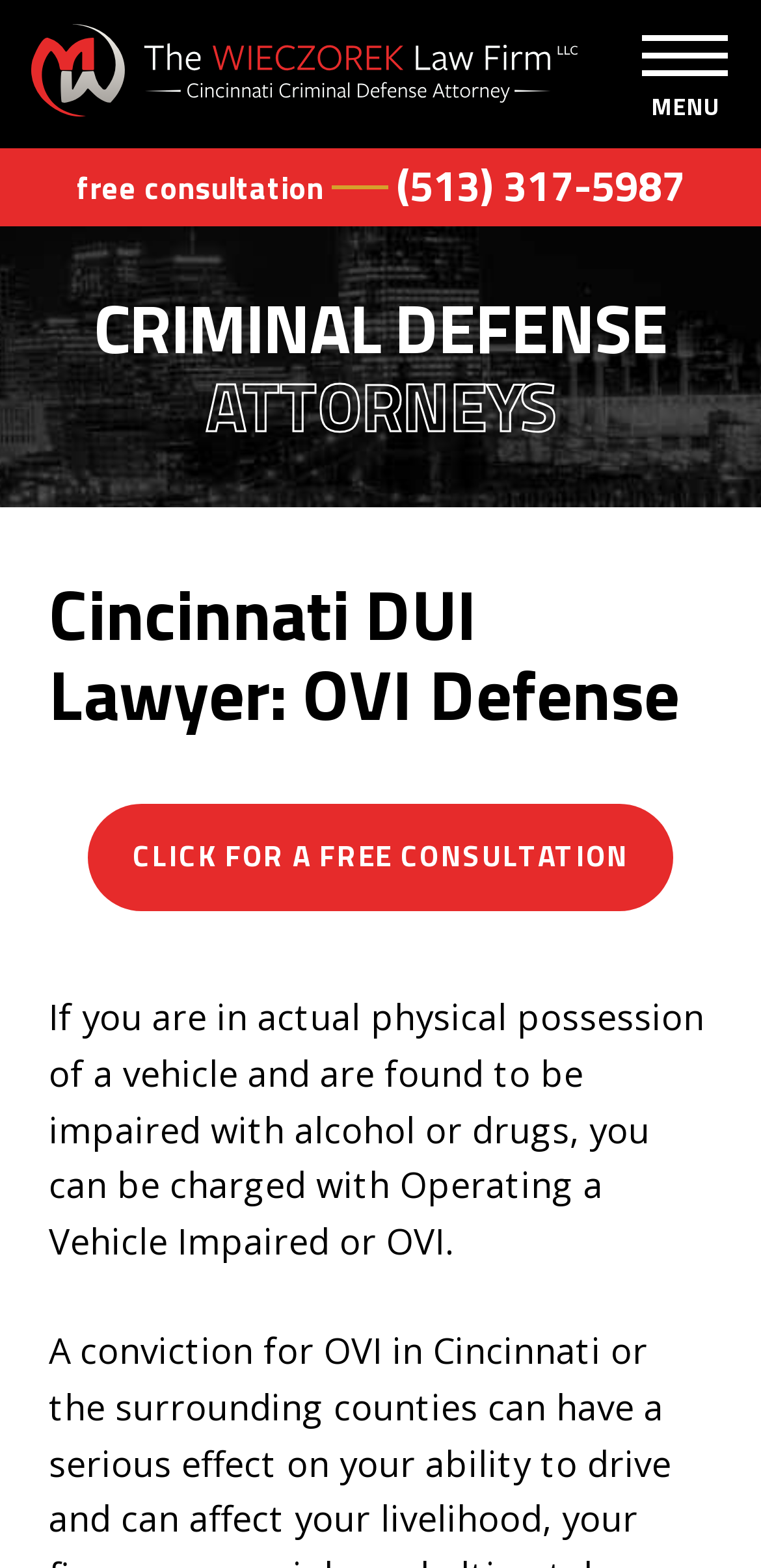Identify the bounding box for the element characterized by the following description: "Click for a free consultation".

[0.117, 0.513, 0.883, 0.581]